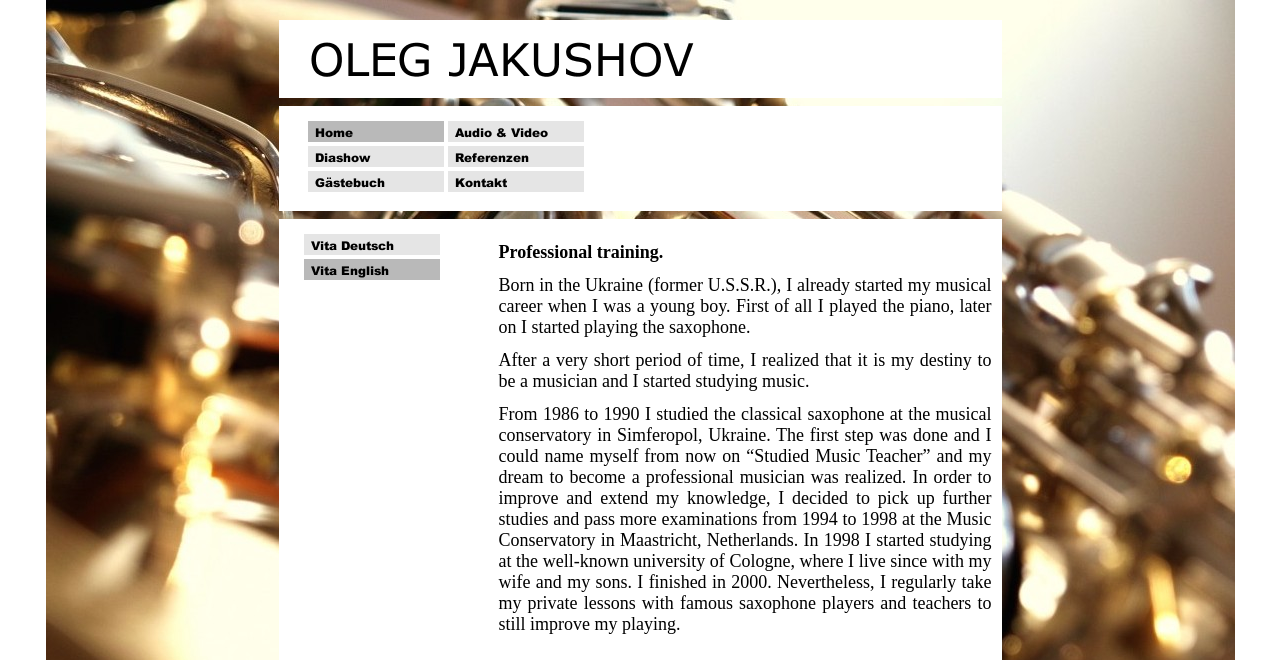Provide a brief response to the question using a single word or phrase: 
What is the position of the 'Home' link?

Top-left